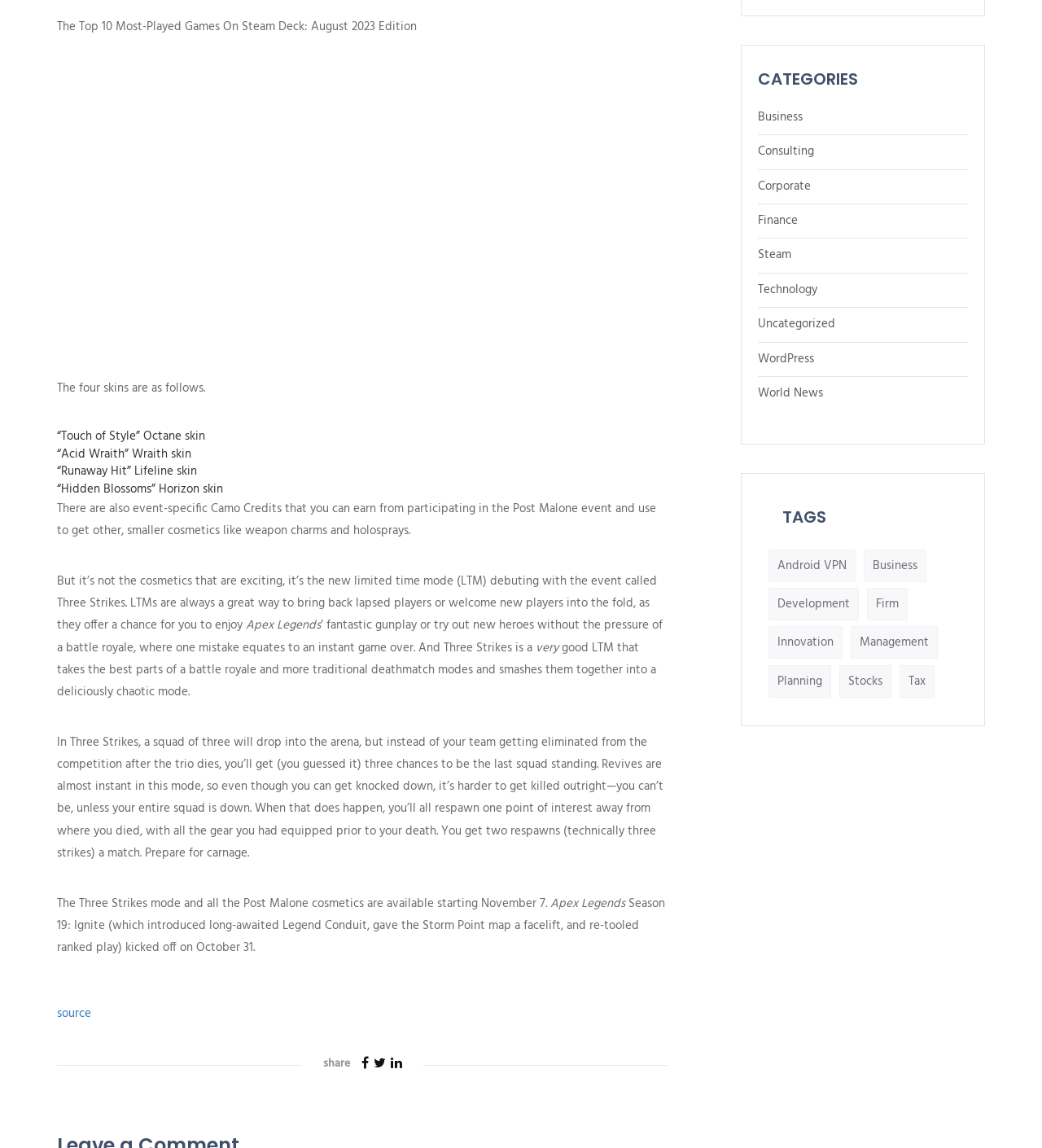Give a one-word or one-phrase response to the question: 
What is the title of the article?

The Top 10 Most-Played Games On Steam Deck: August 2023 Edition